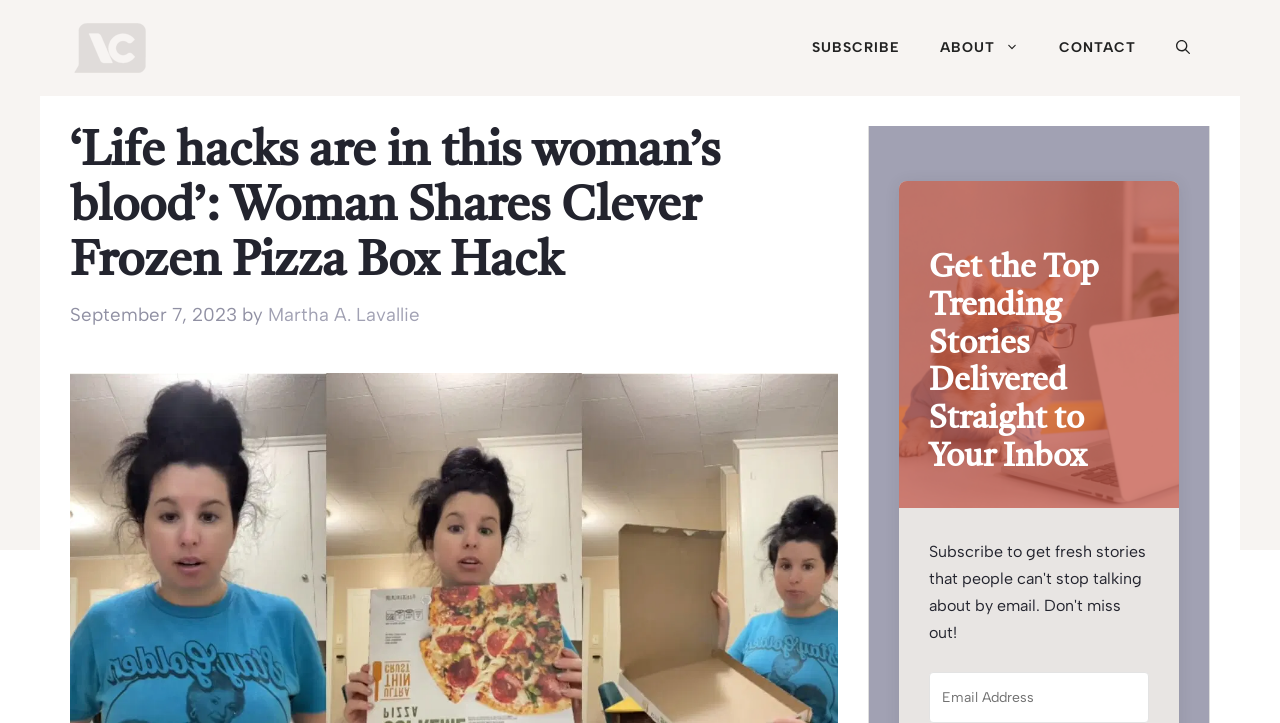Answer this question using a single word or a brief phrase:
What is the topic of the main article?

Frozen Pizza Box Hack